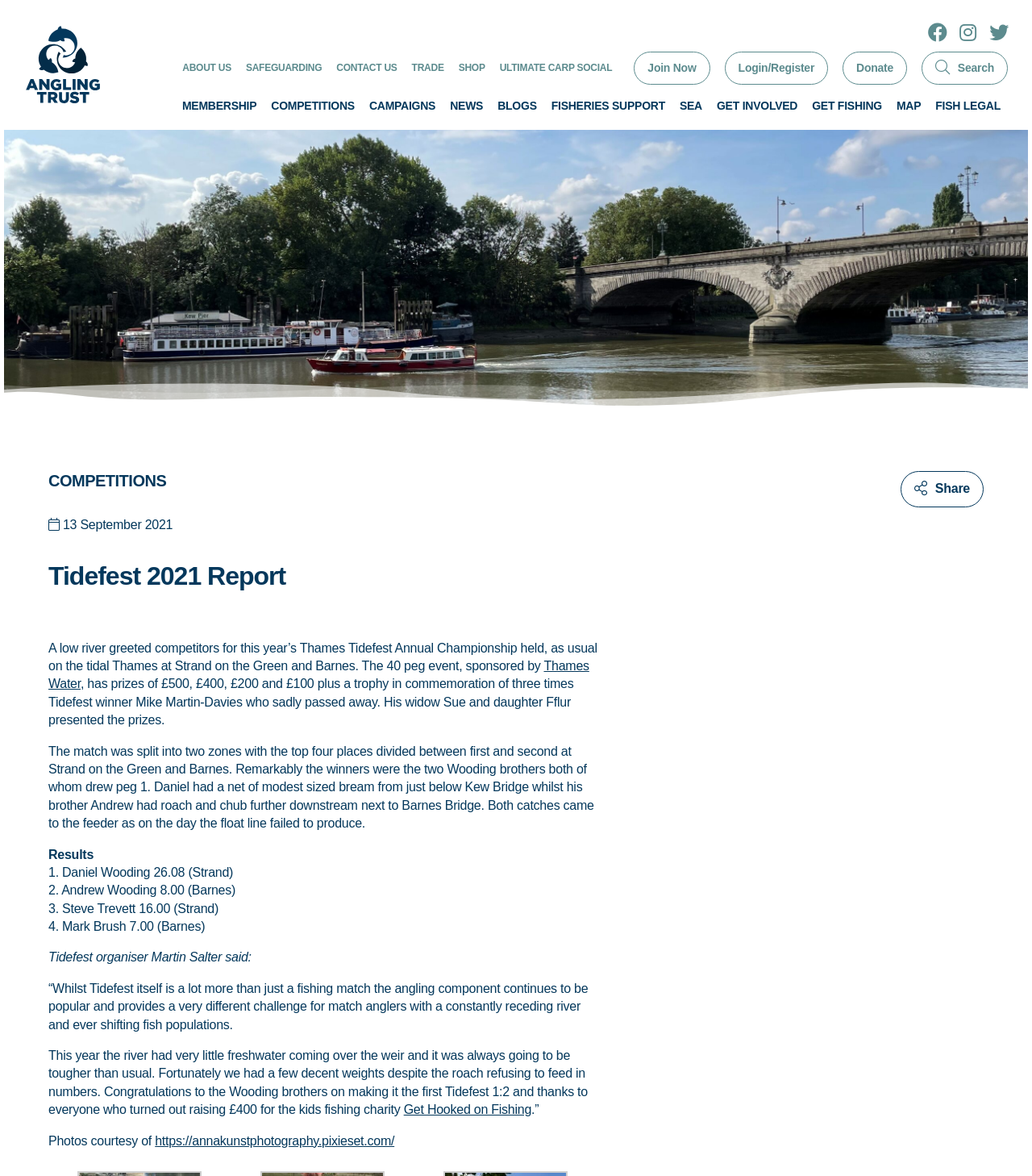Find the bounding box coordinates of the element to click in order to complete this instruction: "Learn about FISH LEGAL". The bounding box coordinates must be four float numbers between 0 and 1, denoted as [left, top, right, bottom].

[0.906, 0.084, 0.97, 0.095]